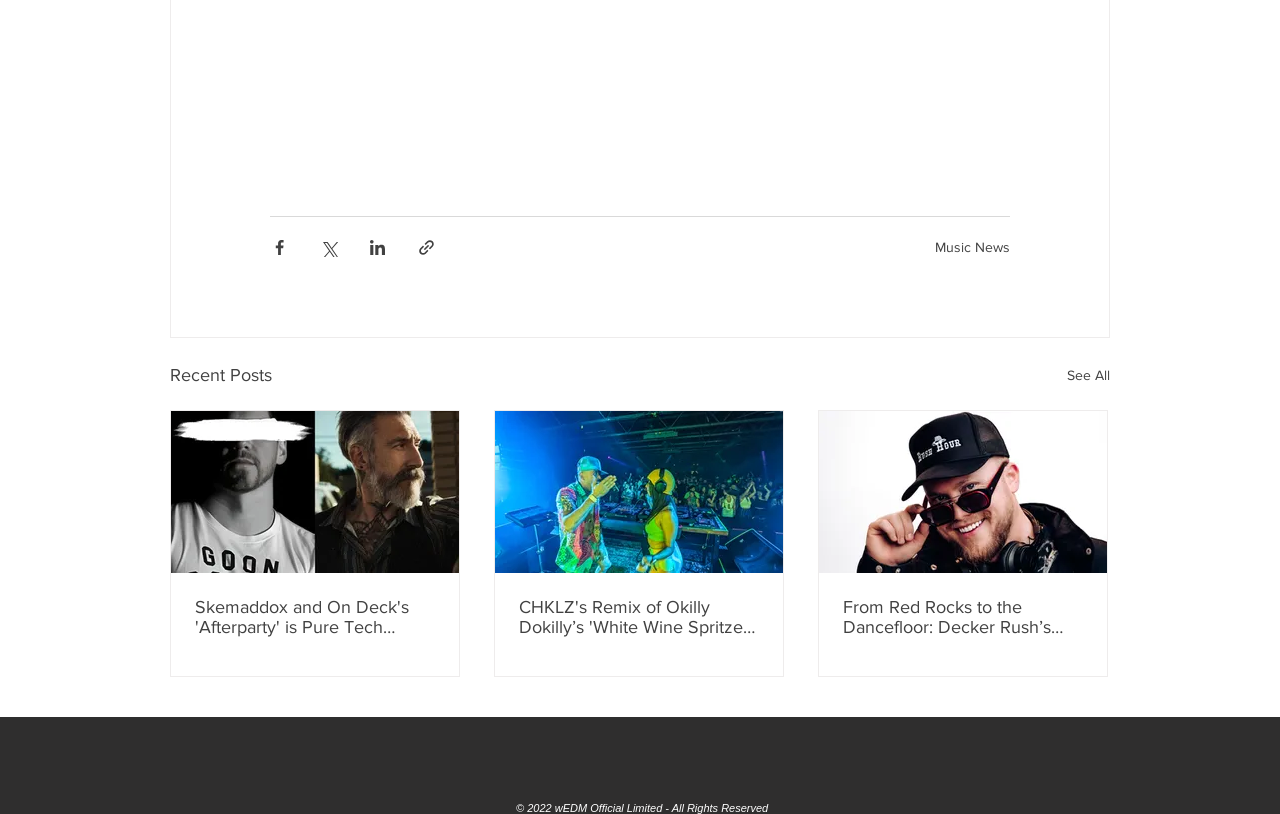Locate the UI element described by See All in the provided webpage screenshot. Return the bounding box coordinates in the format (top-left x, top-left y, bottom-right x, bottom-right y), ensuring all values are between 0 and 1.

[0.834, 0.443, 0.867, 0.479]